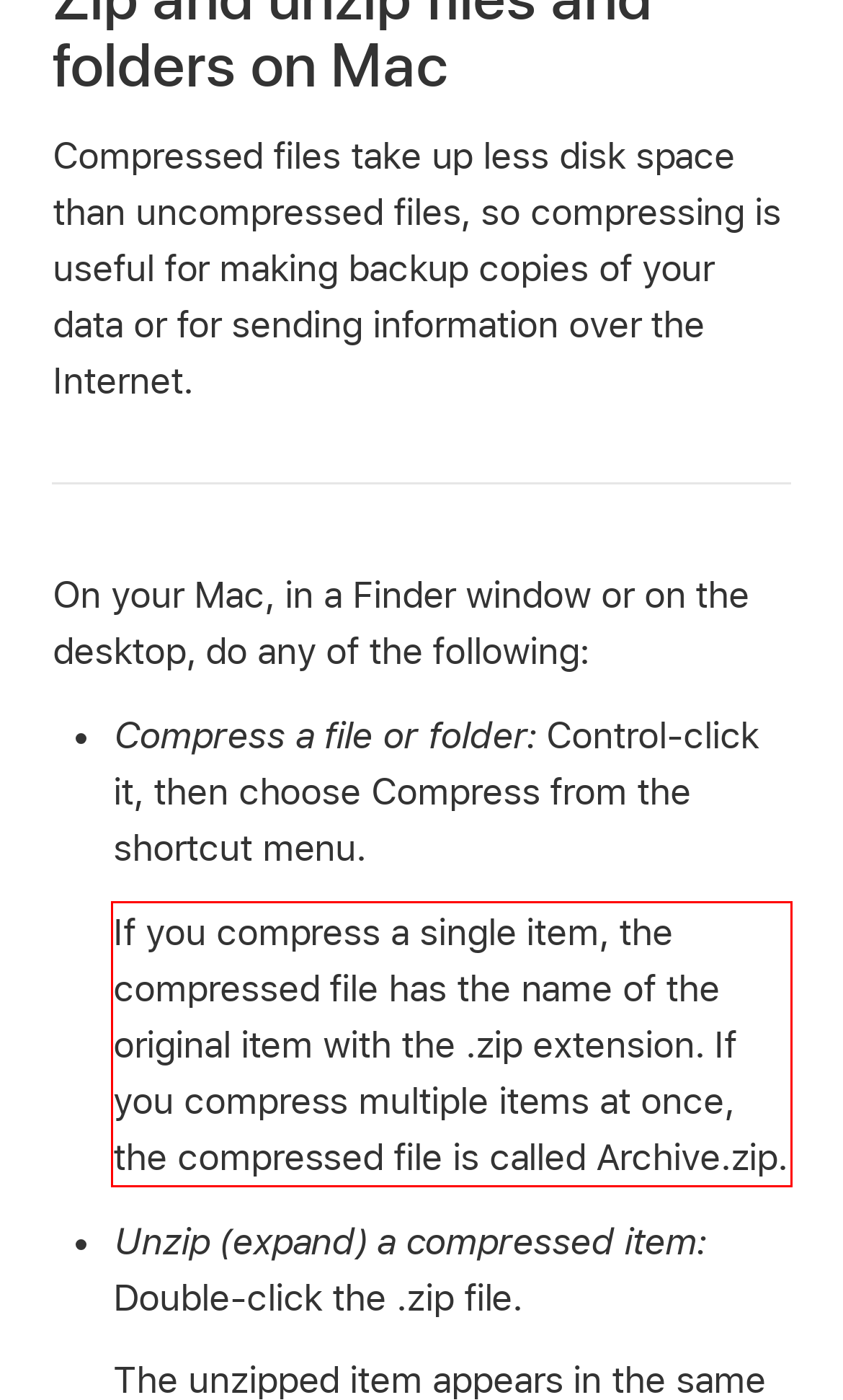You are provided with a screenshot of a webpage containing a red bounding box. Please extract the text enclosed by this red bounding box.

If you compress a single item, the compressed file has the name of the original item with the .zip extension. If you compress multiple items at once, the compressed file is called Archive.zip.